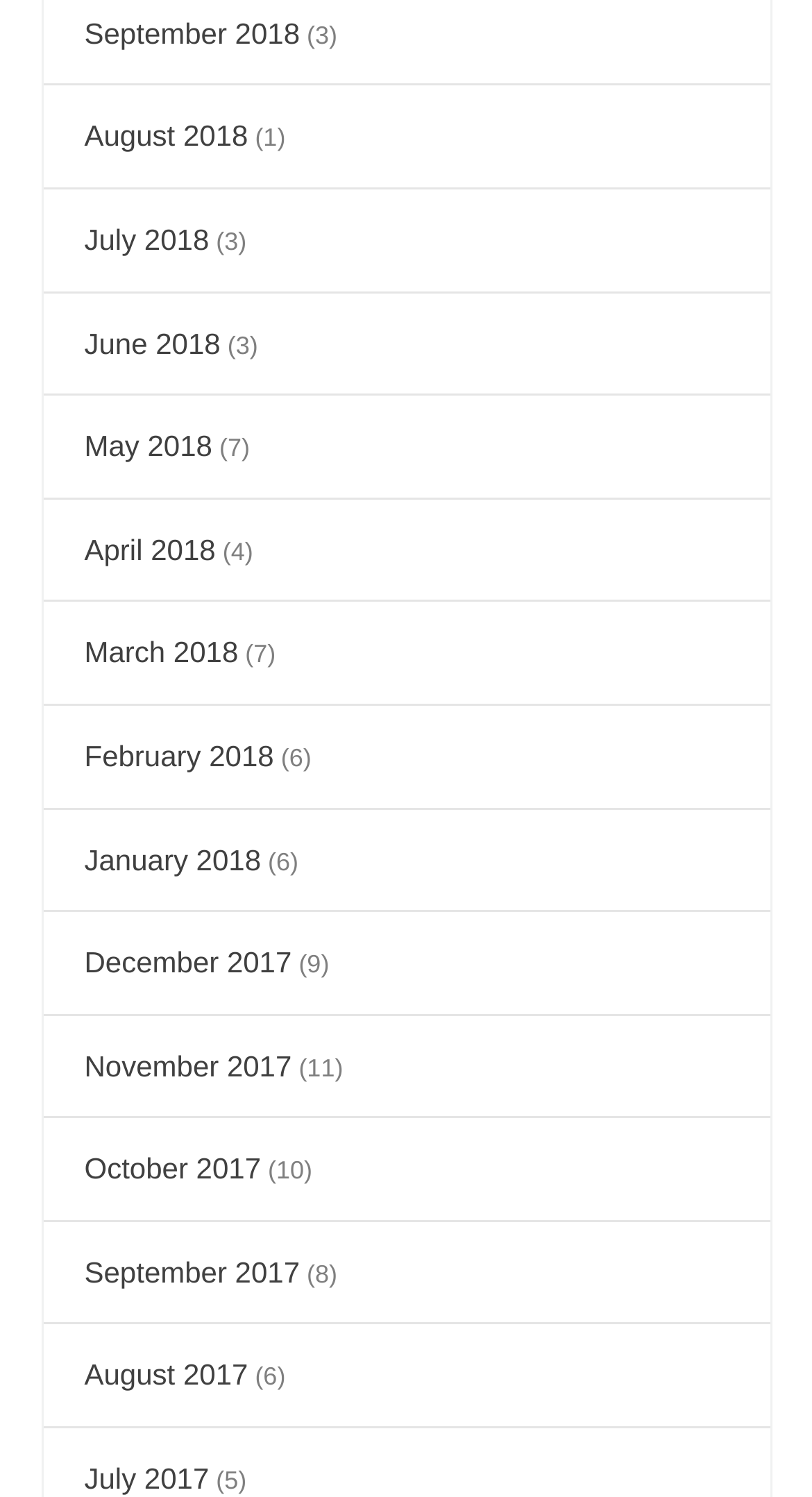What are the months listed on the webpage? Please answer the question using a single word or phrase based on the image.

Months from 2017 to 2018